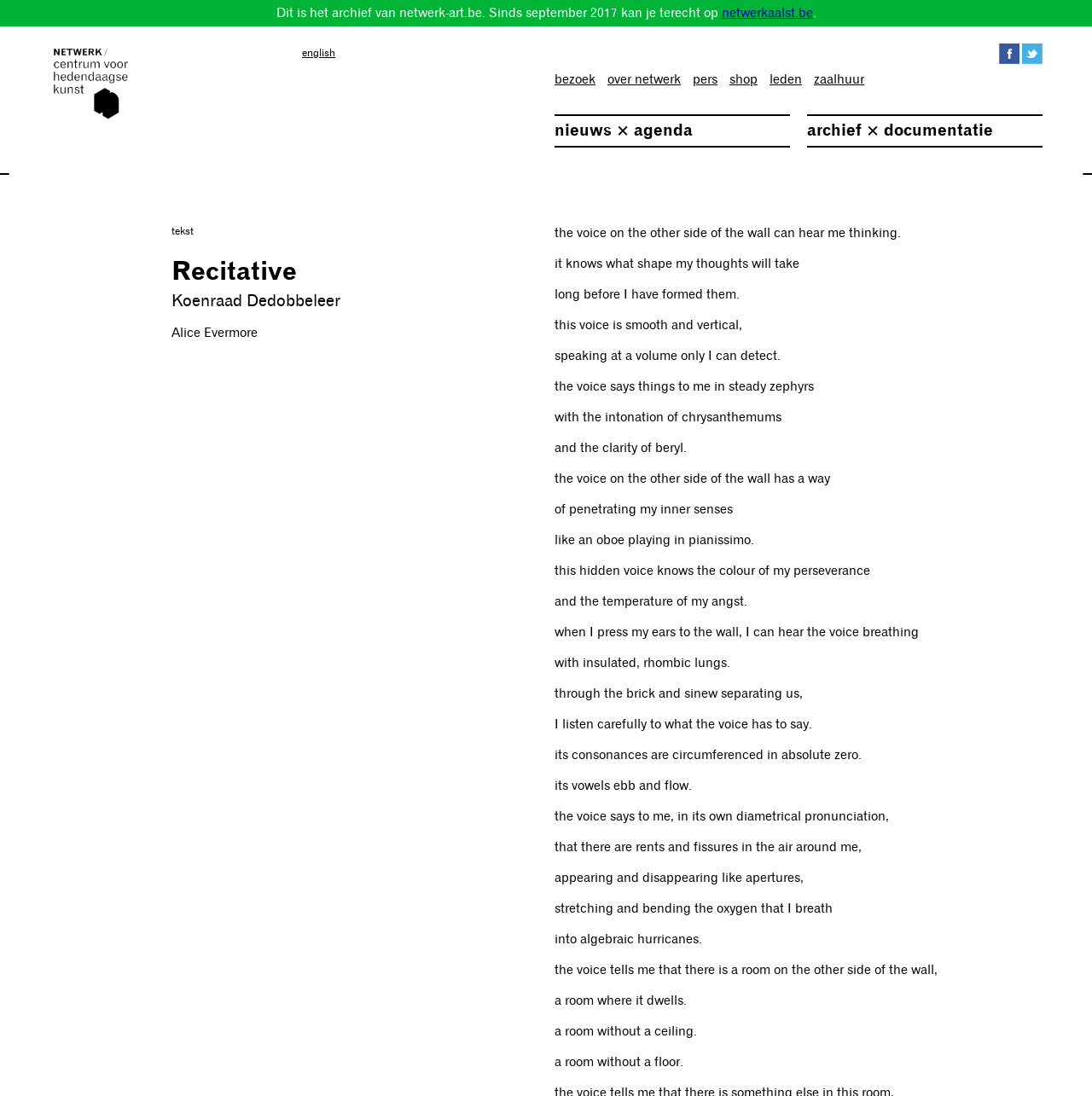Locate and provide the bounding box coordinates for the HTML element that matches this description: "over netwerk".

[0.556, 0.066, 0.623, 0.08]